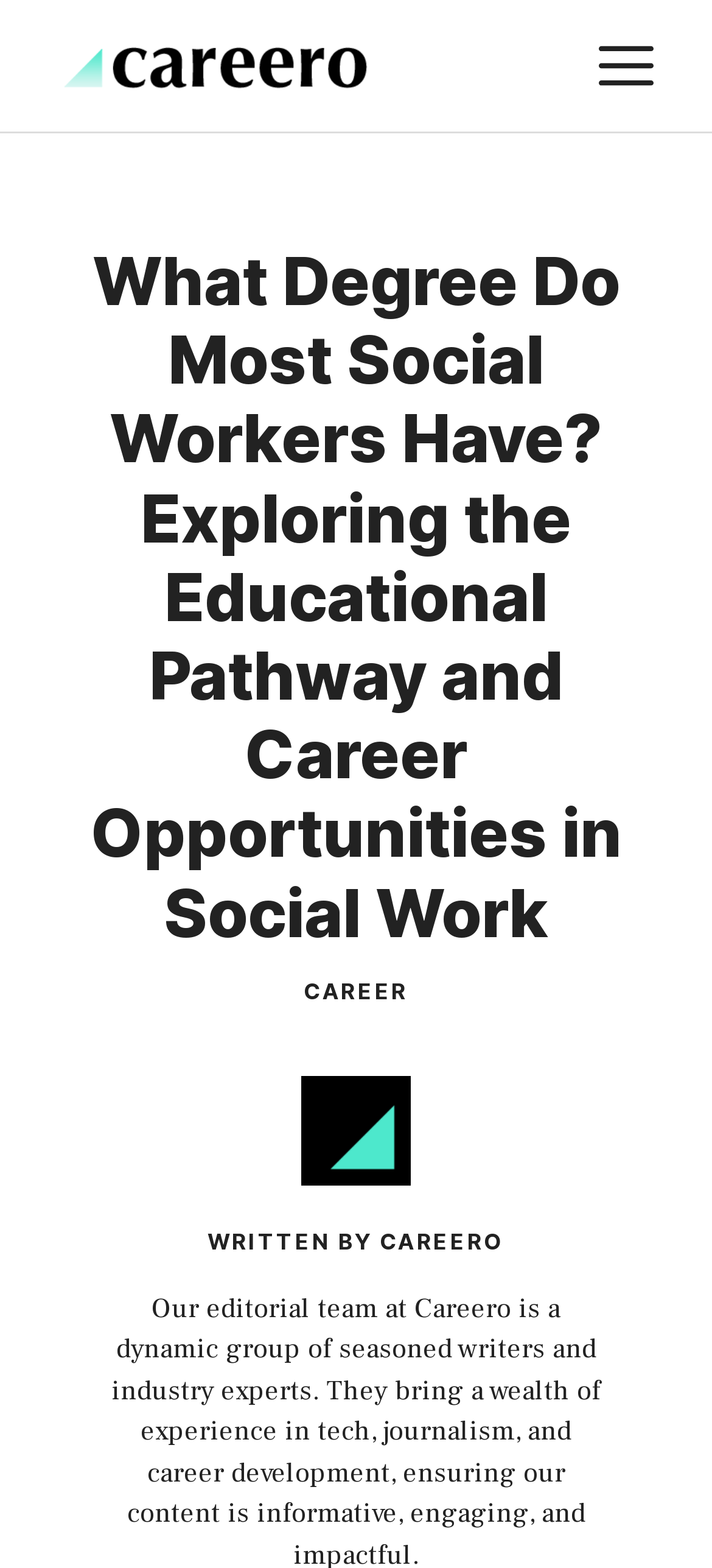Who is the author of the article?
Please give a well-detailed answer to the question.

The author of the article is mentioned at the bottom of the webpage, where it says 'WRITTEN BY CAREERO'.